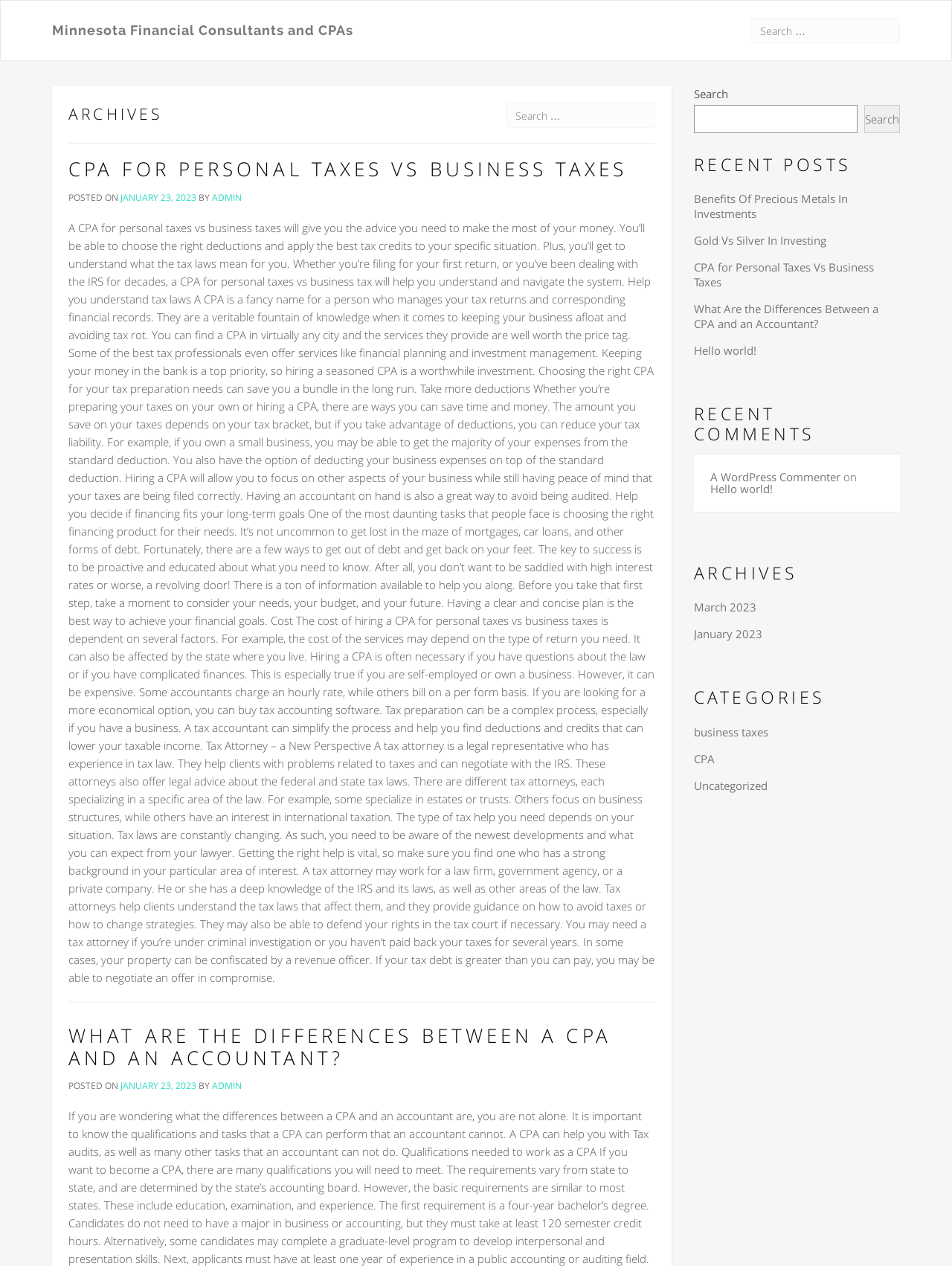What is the purpose of a CPA?
Kindly give a detailed and elaborate answer to the question.

I found the answer by reading the article content, which states that a CPA is a person who manages tax returns and corresponding financial records. This implies that the primary purpose of a CPA is to handle tax-related matters and financial records for individuals or businesses.